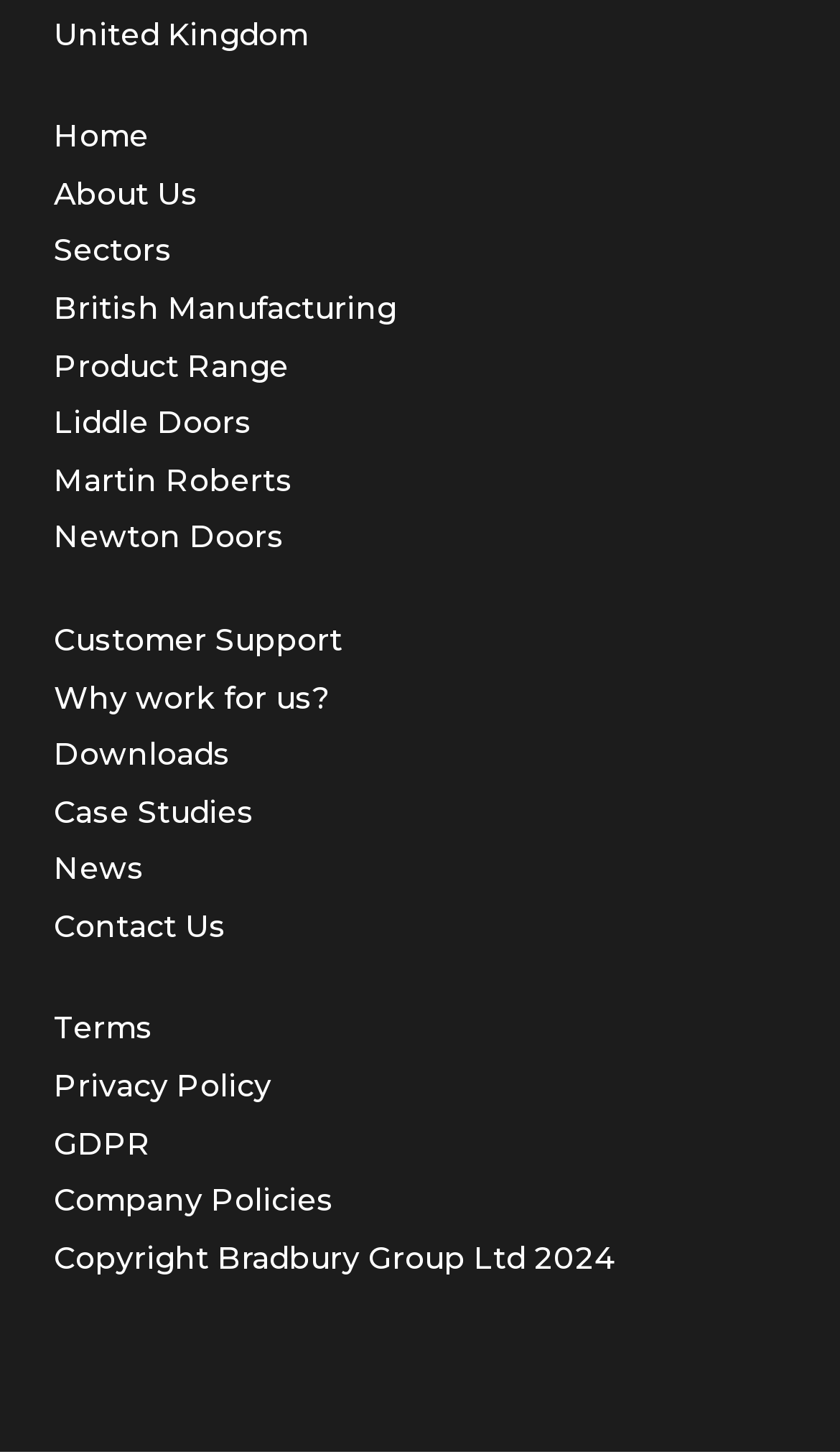By analyzing the image, answer the following question with a detailed response: How many links are there in the navigation menu?

I counted the number of links in the navigation menu, which includes links like 'Home', 'About Us', 'Sectors', and so on, and found that there are 19 links in total.